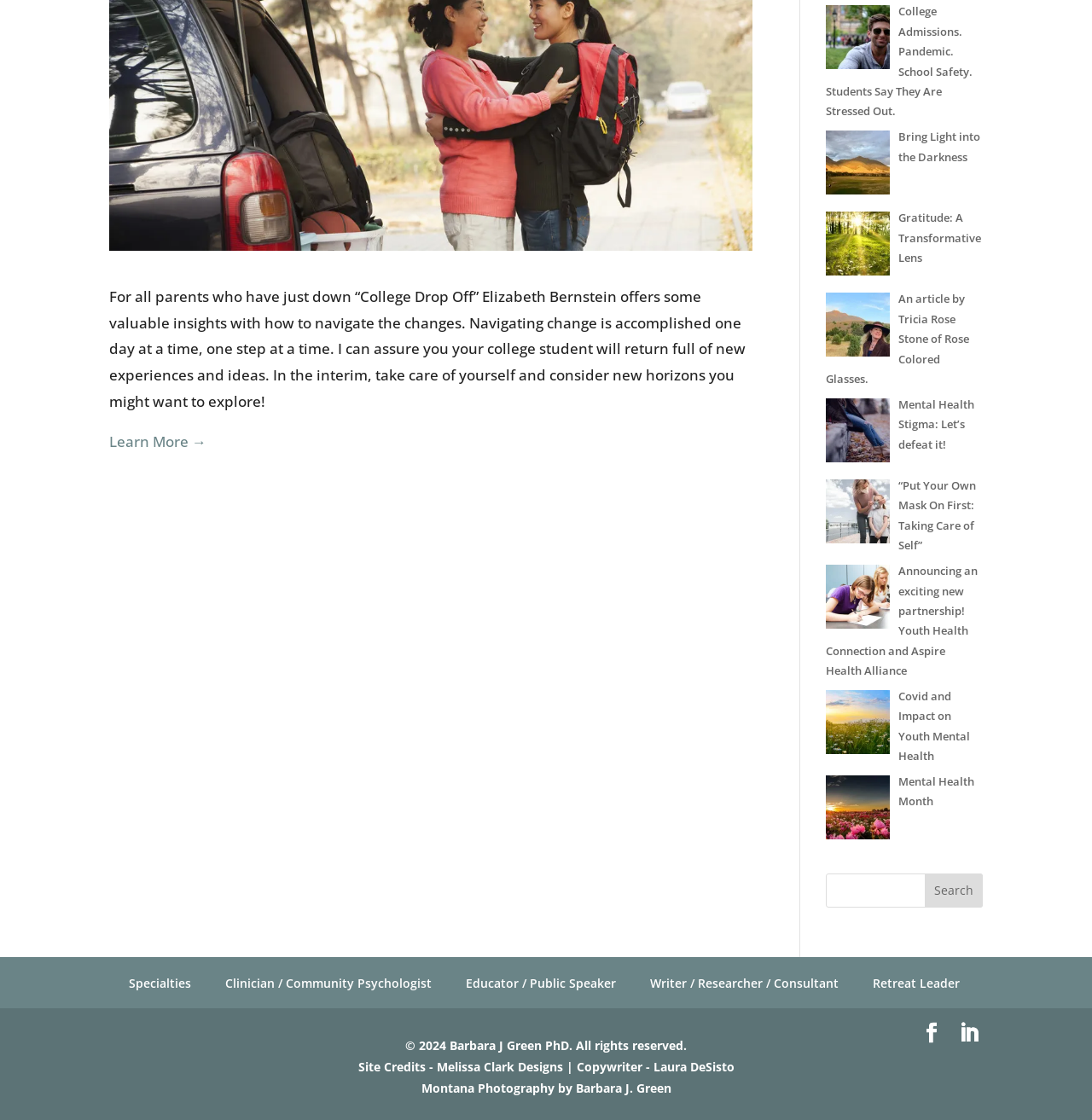Provide the bounding box coordinates of the HTML element described by the text: "Writer / Researcher / Consultant".

[0.595, 0.87, 0.768, 0.885]